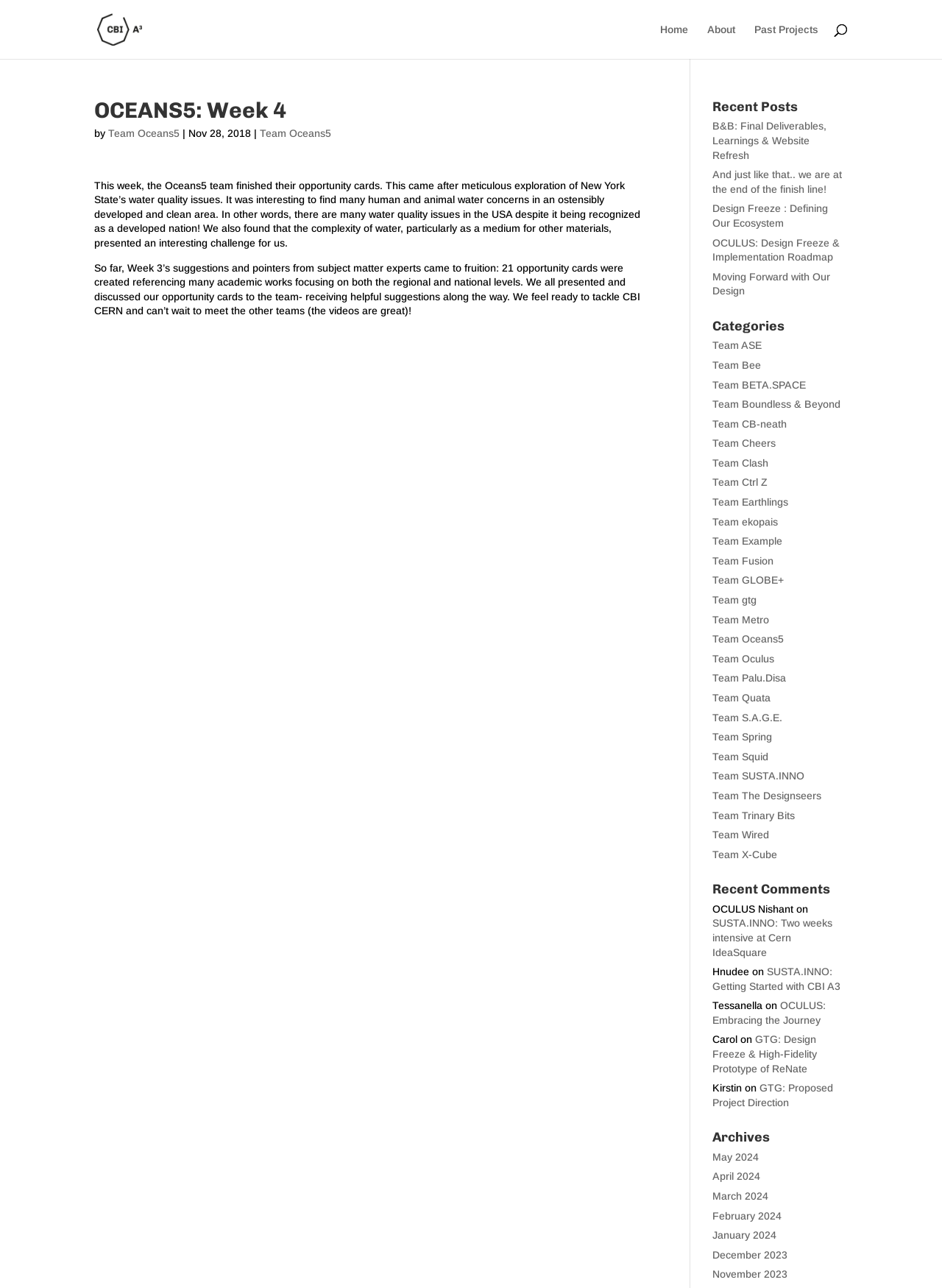Locate the bounding box coordinates of the element's region that should be clicked to carry out the following instruction: "Click the 'Viewpoints' link". The coordinates need to be four float numbers between 0 and 1, i.e., [left, top, right, bottom].

None